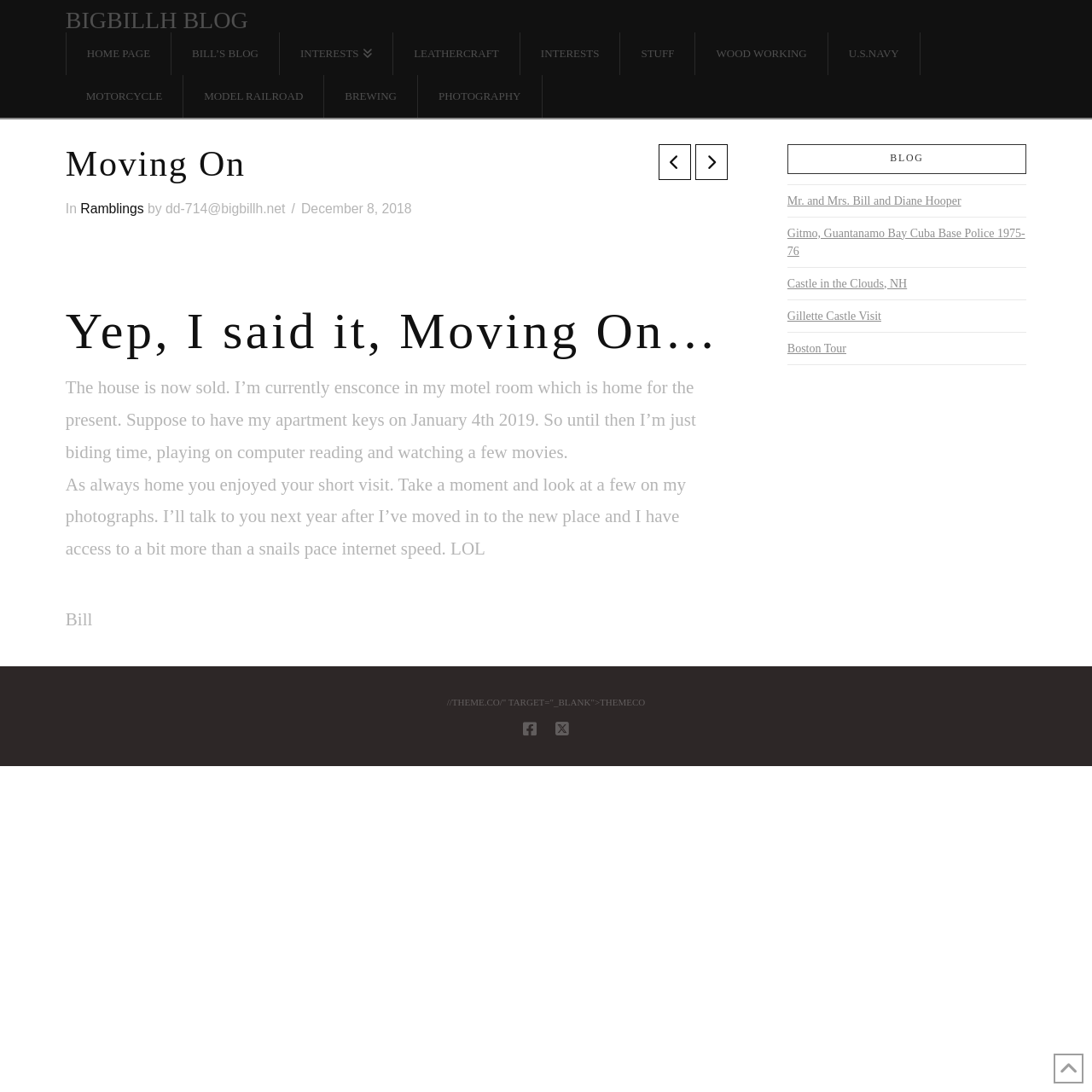What is the title of the blog post?
Look at the image and answer the question with a single word or phrase.

Moving On